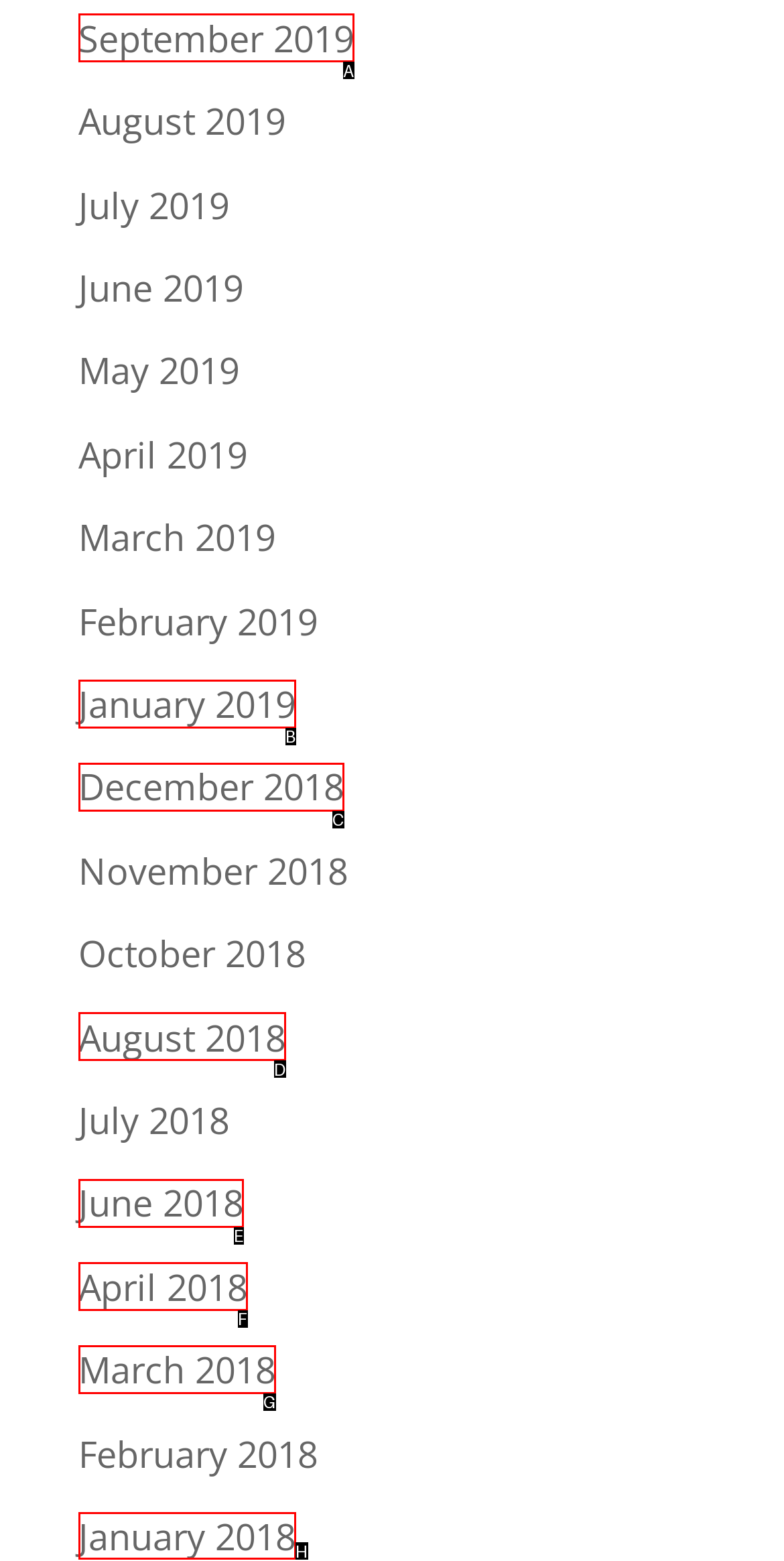To execute the task: view January 2018, which one of the highlighted HTML elements should be clicked? Answer with the option's letter from the choices provided.

H